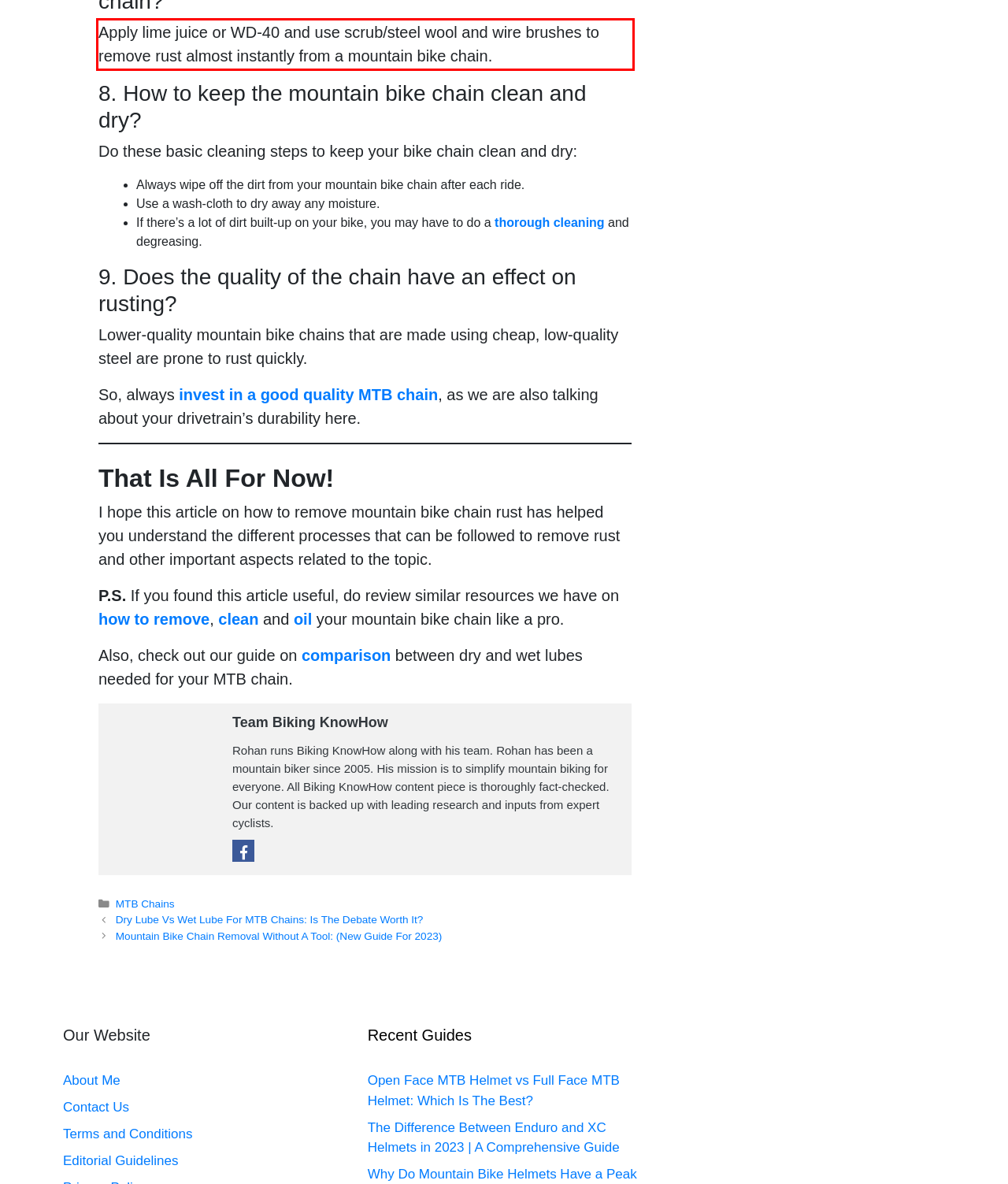Within the screenshot of the webpage, locate the red bounding box and use OCR to identify and provide the text content inside it.

Apply lime juice or WD-40 and use scrub/steel wool and wire brushes to remove rust almost instantly from a mountain bike chain.